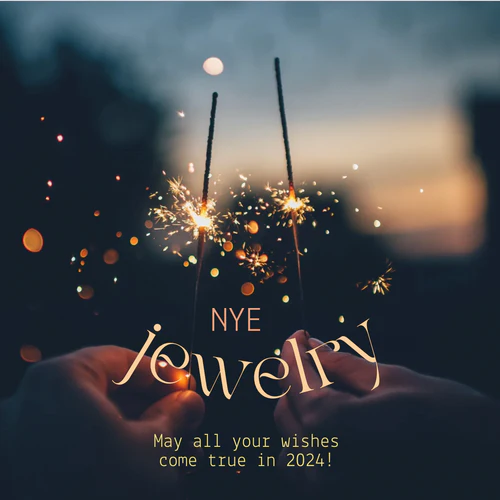Generate a descriptive account of all visible items and actions in the image.

The image captures a warm, celebratory moment, likely themed around New Year's Eve, showcasing two hands holding sparklers against a softly blurred twilight background. The bright sparks illuminate the scene, adding a touch of magic and festivity. Prominently featured are the words "NYE jewelry" at the top, signifying a connection to jewelry essential for the celebration. Below, the heartfelt message "May all your wishes come true in 2024!" conveys goodwill and hope for the new year. This image harmonizes the beauty of handmade jewelry with the joyous spirit of holiday celebrations.